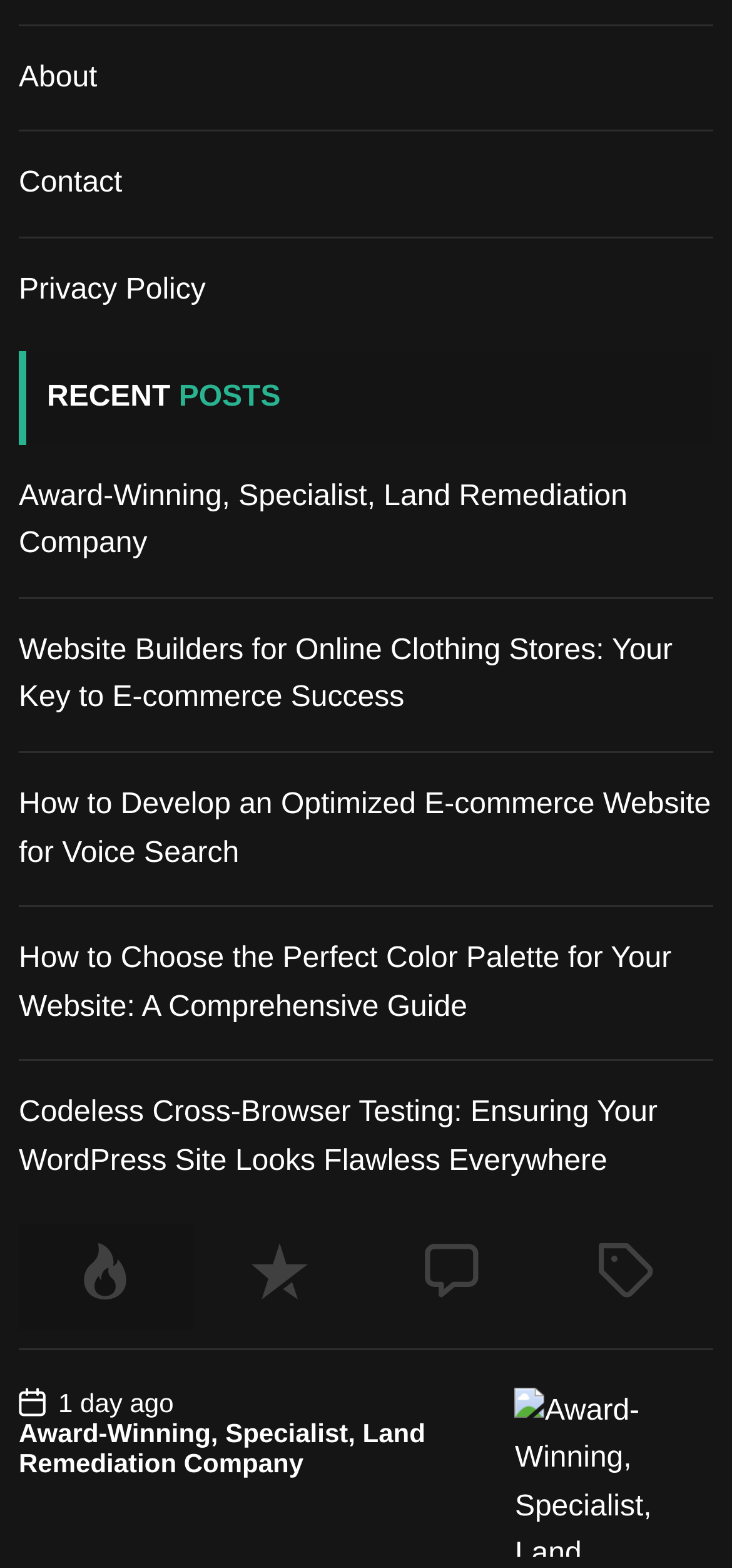Identify the bounding box coordinates of the region I need to click to complete this instruction: "Click on About link".

[0.026, 0.039, 0.133, 0.059]